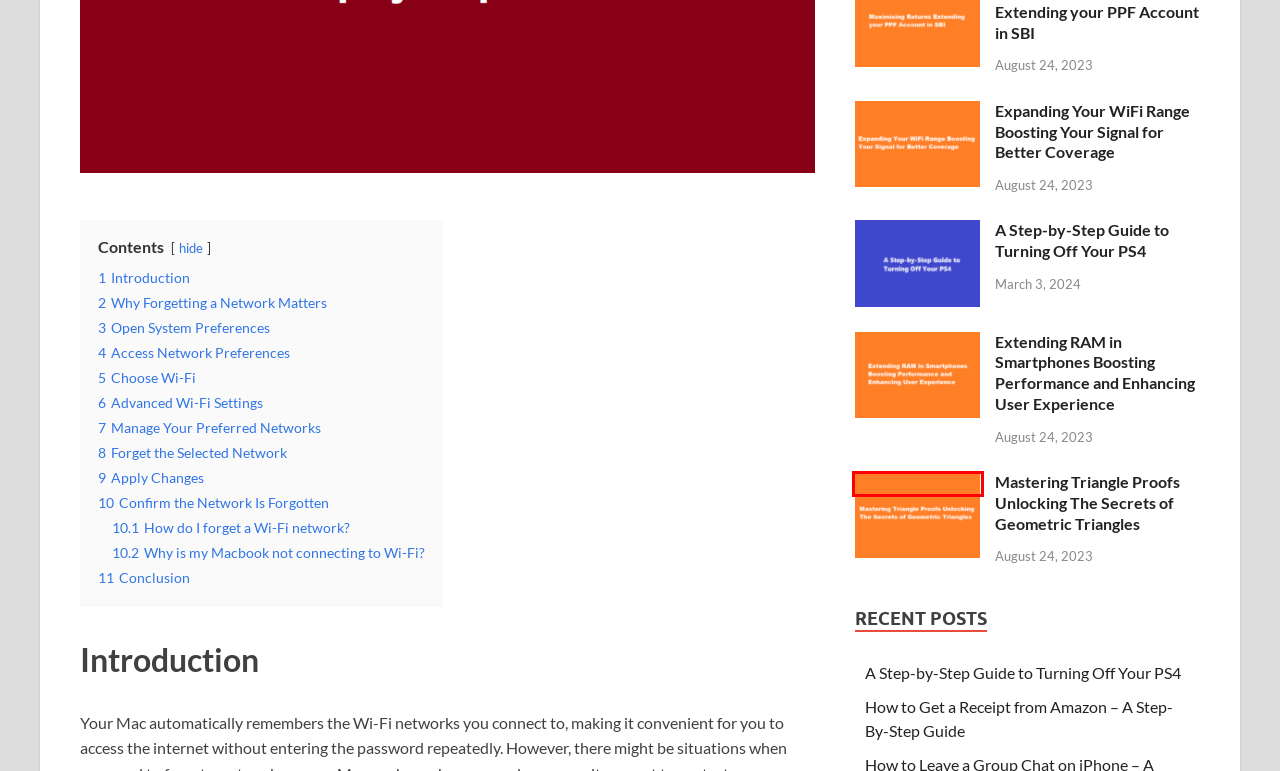Observe the webpage screenshot and focus on the red bounding box surrounding a UI element. Choose the most appropriate webpage description that corresponds to the new webpage after clicking the element in the bounding box. Here are the candidates:
A. Entertainment - Cardiff Post
B. Expanding Your WiFi Range Boosting Your Signal for Better Coverage
C. Mastering Triangle Proofs Unlocking The Secrets of Geometric Triangles
D. Health - Cardiff Post
E. Real Estate - Cardiff Post
F. Extending RAM in Smartphones Boosting Performance and Enhancing User Experience
G. Insurance - Cardiff Post
H. A Step-by-Step Guide to Turning Off Your PS4

C